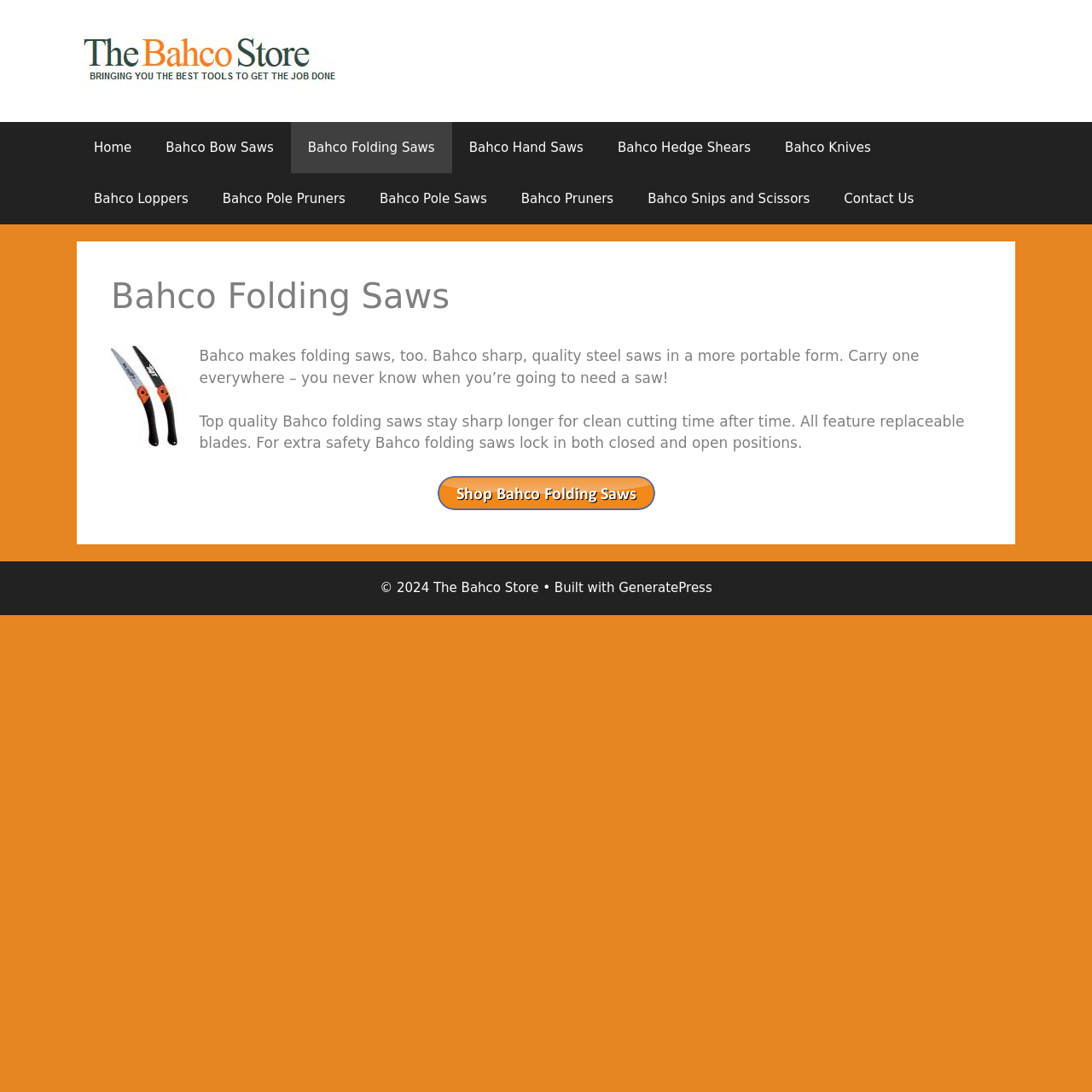Identify the bounding box coordinates for the region of the element that should be clicked to carry out the instruction: "contact us". The bounding box coordinates should be four float numbers between 0 and 1, i.e., [left, top, right, bottom].

[0.757, 0.159, 0.853, 0.205]